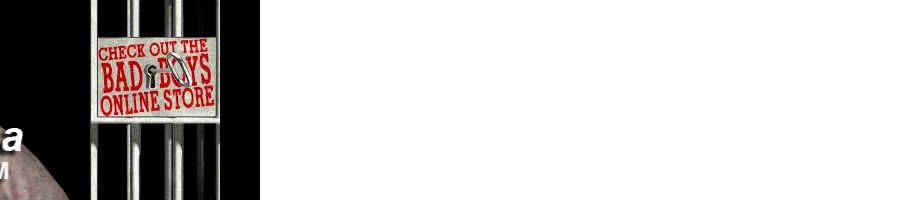What is the purpose of the banner?
Please provide a comprehensive answer based on the visual information in the image.

The banner is designed to grab the viewer's attention with its bold and eye-catching lettering, particularly the emphasized 'BAD BOYS' in red, and invite them to explore the online store, as indicated by the text 'CHECK OUT THE BAD BOYS ONLINE STORE!'.